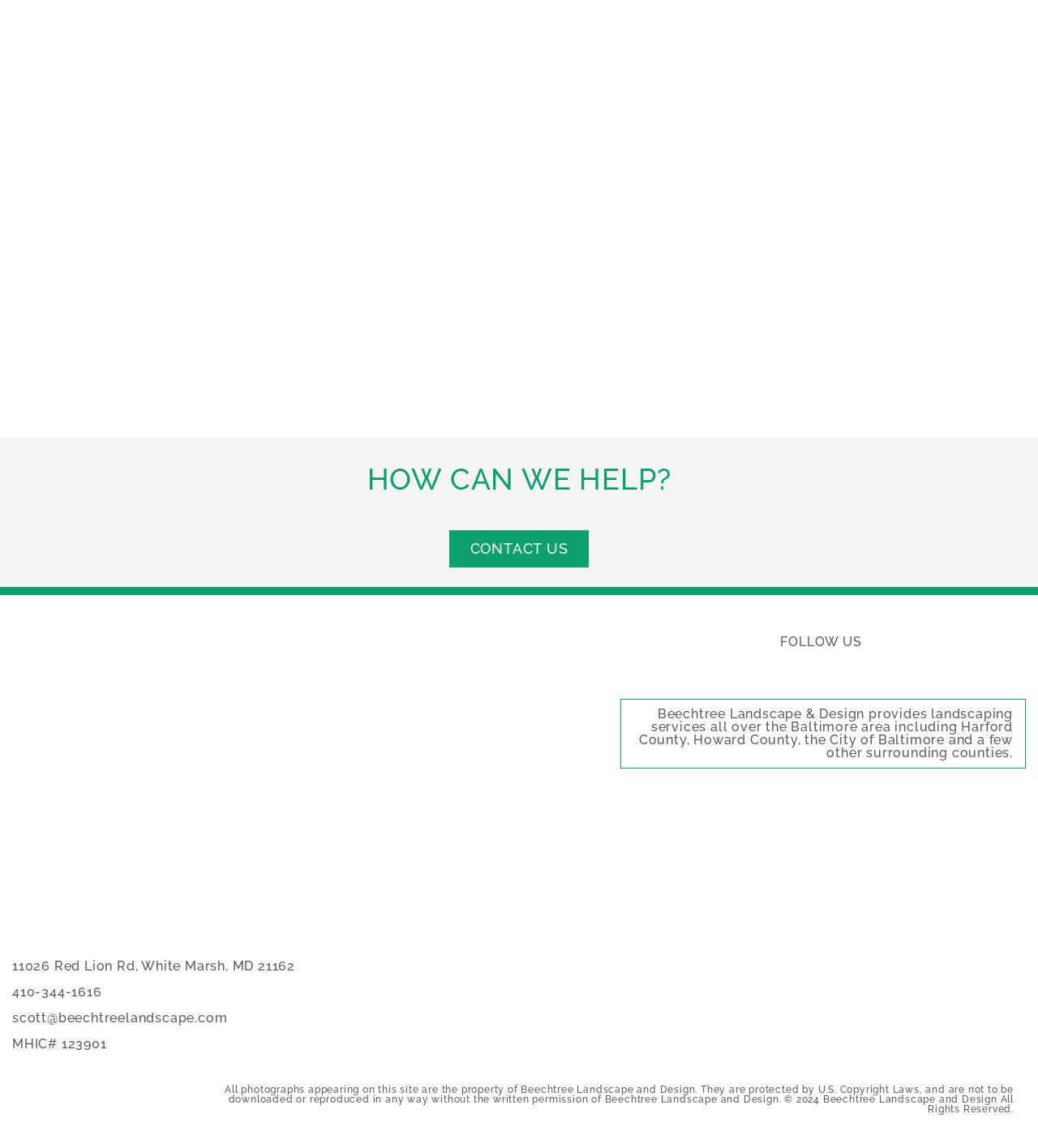Provide the bounding box coordinates of the HTML element this sentence describes: "parent_node: FOLLOW US".

[0.916, 0.552, 0.945, 0.566]